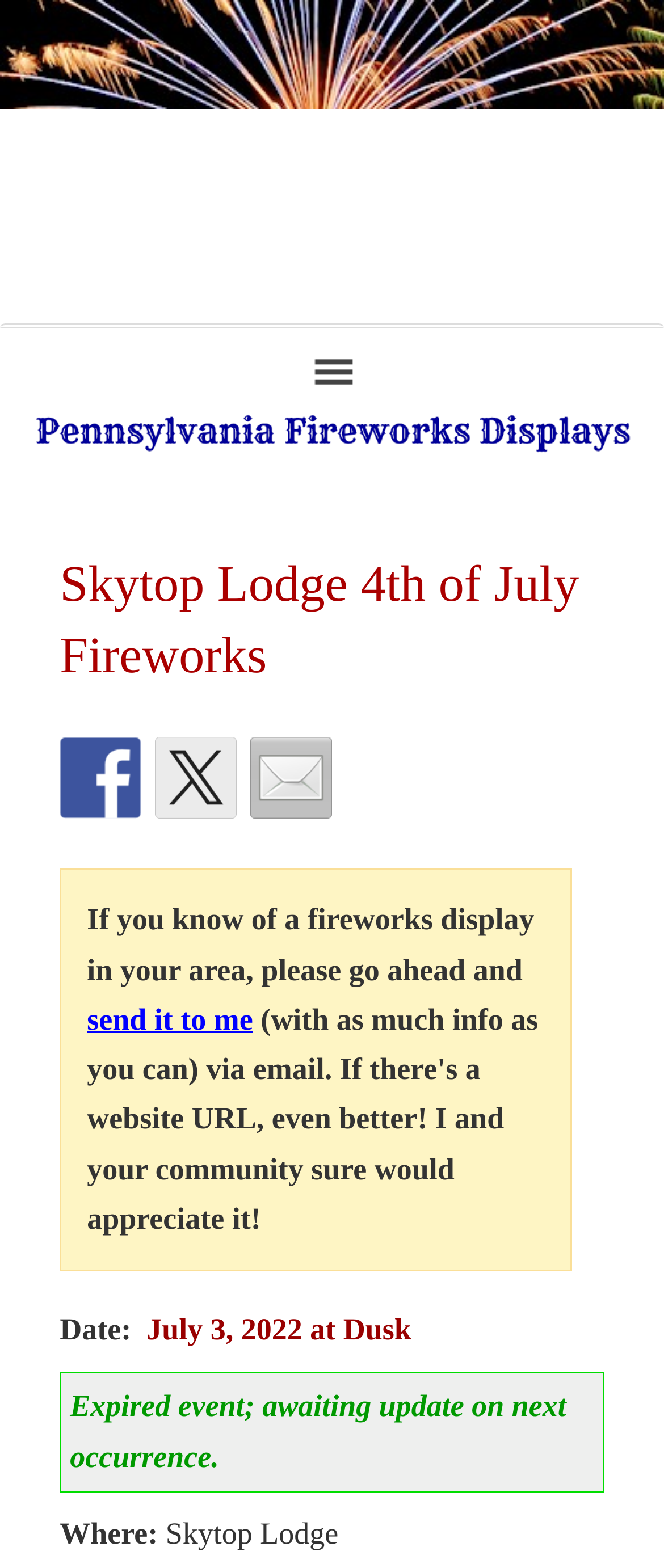What is the status of the event? Refer to the image and provide a one-word or short phrase answer.

Expired